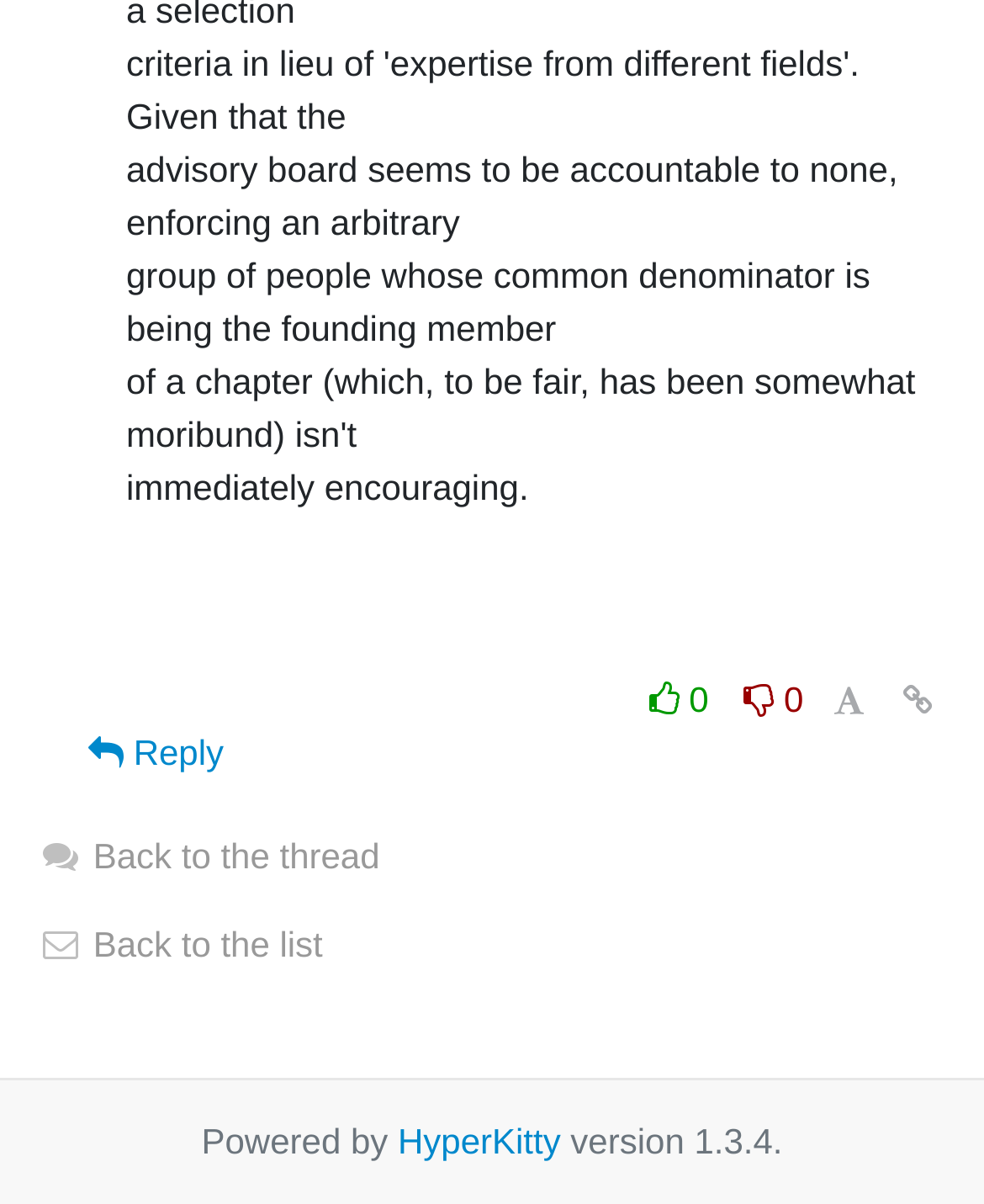Bounding box coordinates are specified in the format (top-left x, top-left y, bottom-right x, bottom-right y). All values are floating point numbers bounded between 0 and 1. Please provide the bounding box coordinate of the region this sentence describes: title="Permalink for this message"

[0.905, 0.558, 0.962, 0.608]